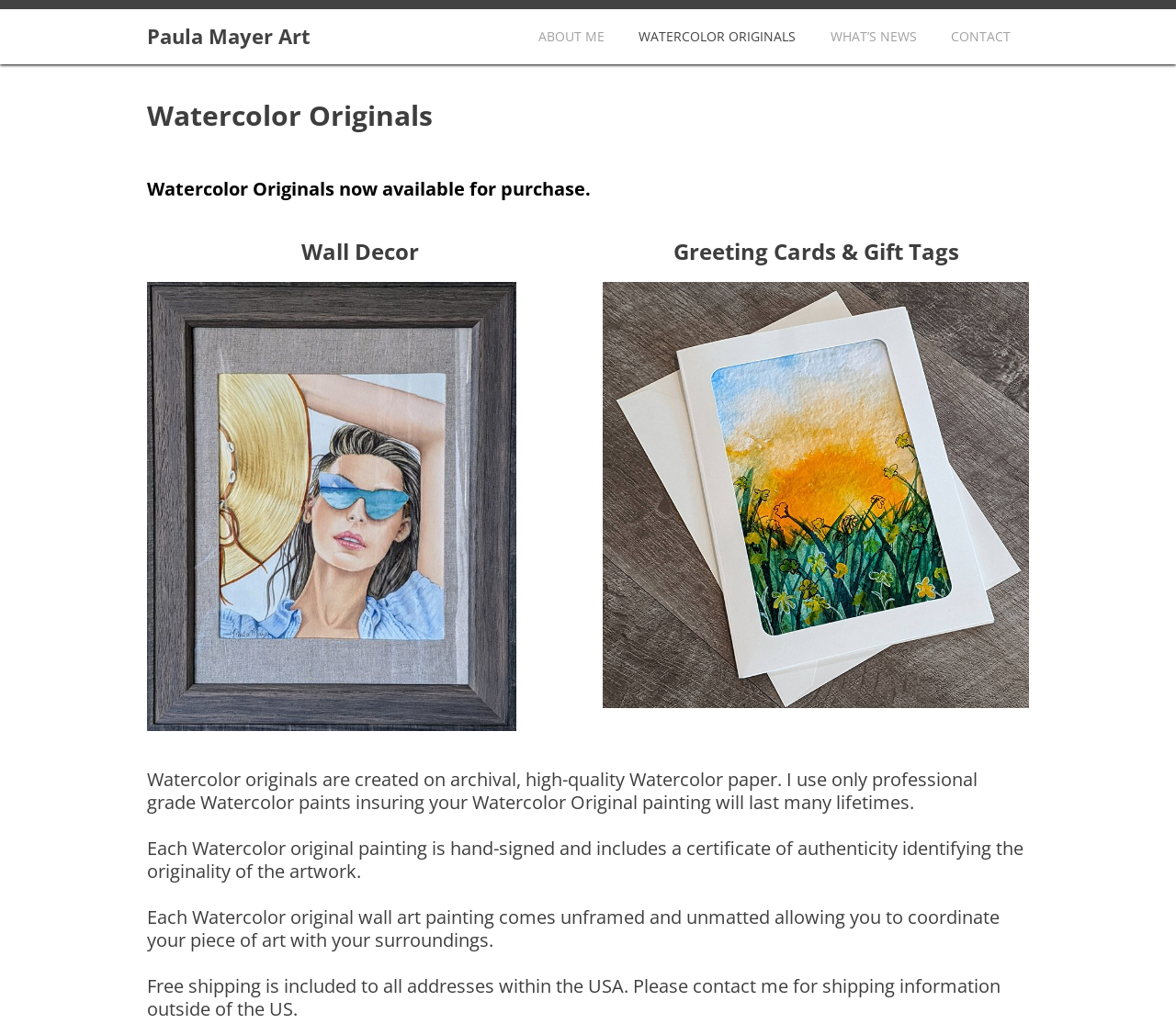Please specify the bounding box coordinates in the format (top-left x, top-left y, bottom-right x, bottom-right y), with values ranging from 0 to 1. Identify the bounding box for the UI component described as follows: Contact

[0.795, 0.013, 0.873, 0.058]